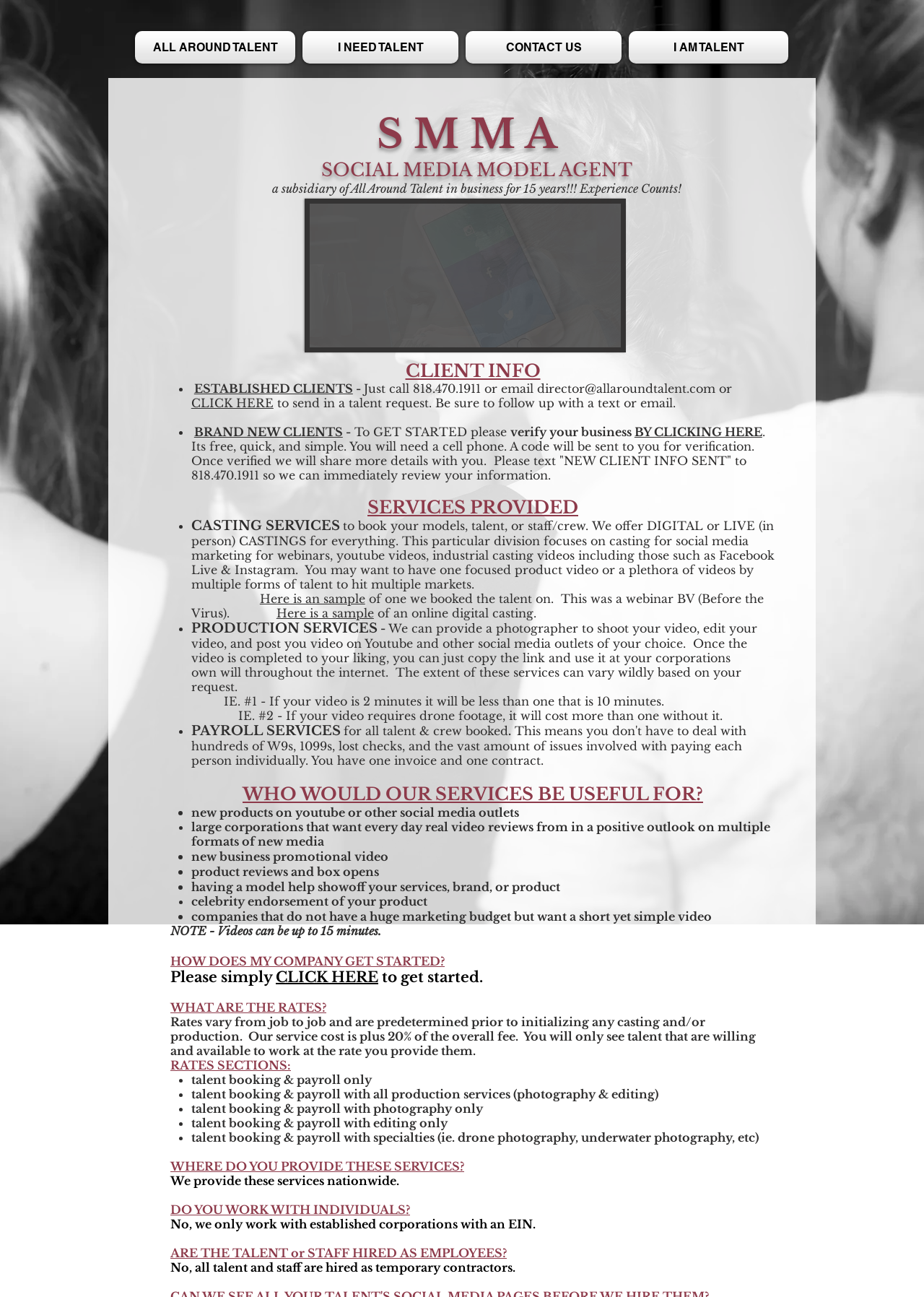Please pinpoint the bounding box coordinates for the region I should click to adhere to this instruction: "Check Our Facebook Page".

None